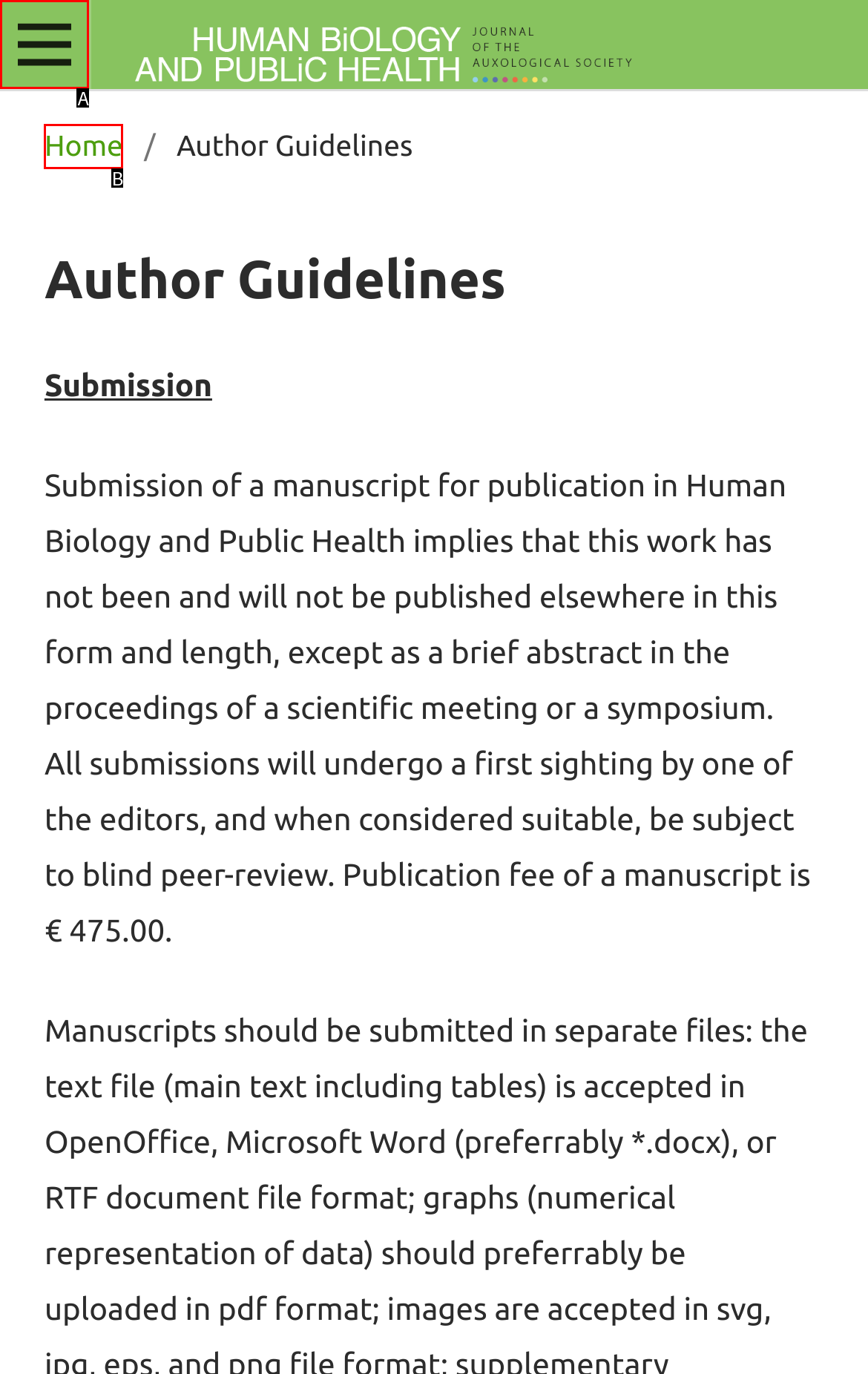Point out the HTML element that matches the following description: Home
Answer with the letter from the provided choices.

B